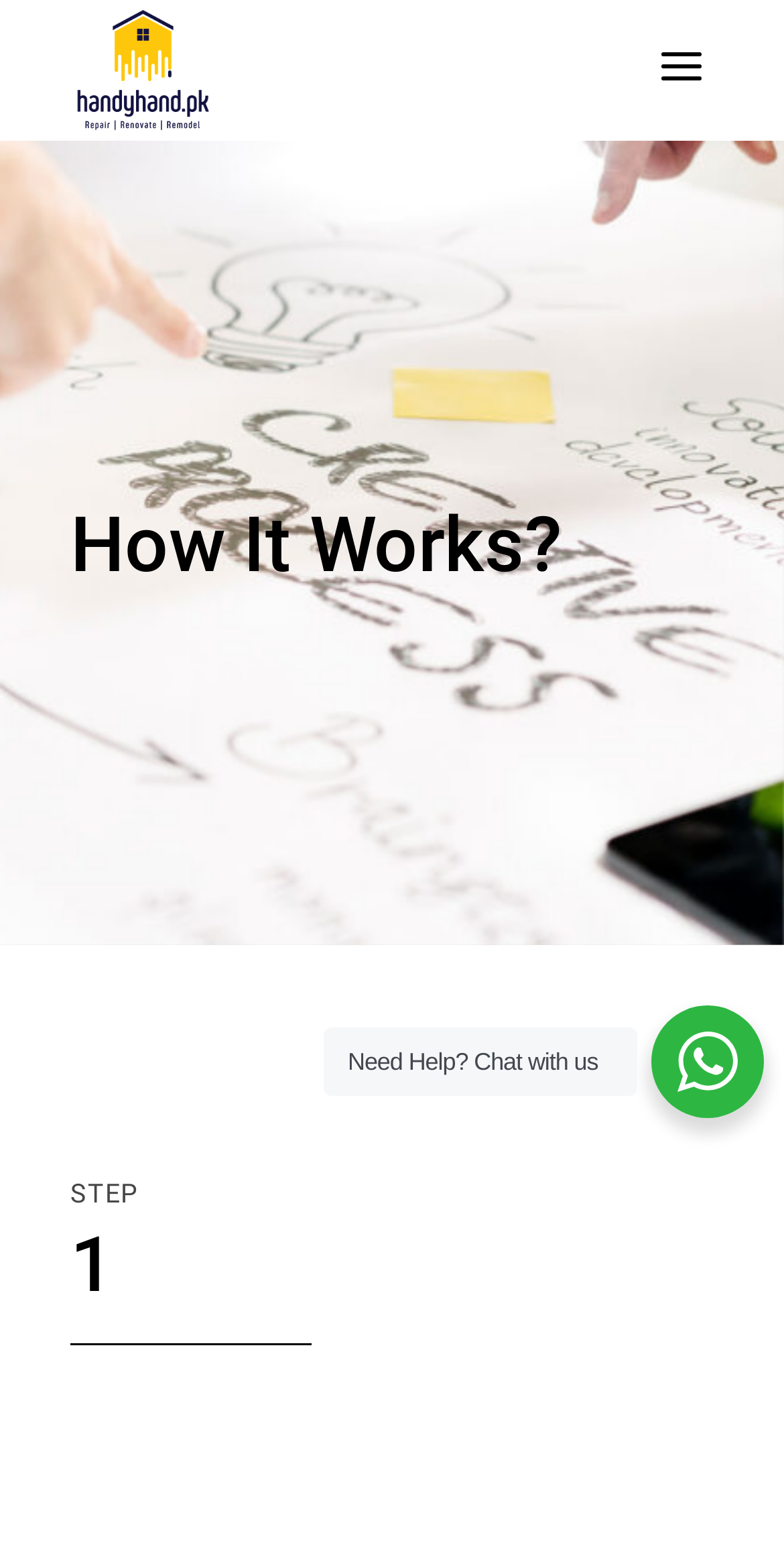What is the text next to the 'Chat with us' text?
Carefully analyze the image and provide a detailed answer to the question.

The text next to the 'Chat with us' text is 'Need Help?' which is located to its left, as indicated by their bounding box coordinates.